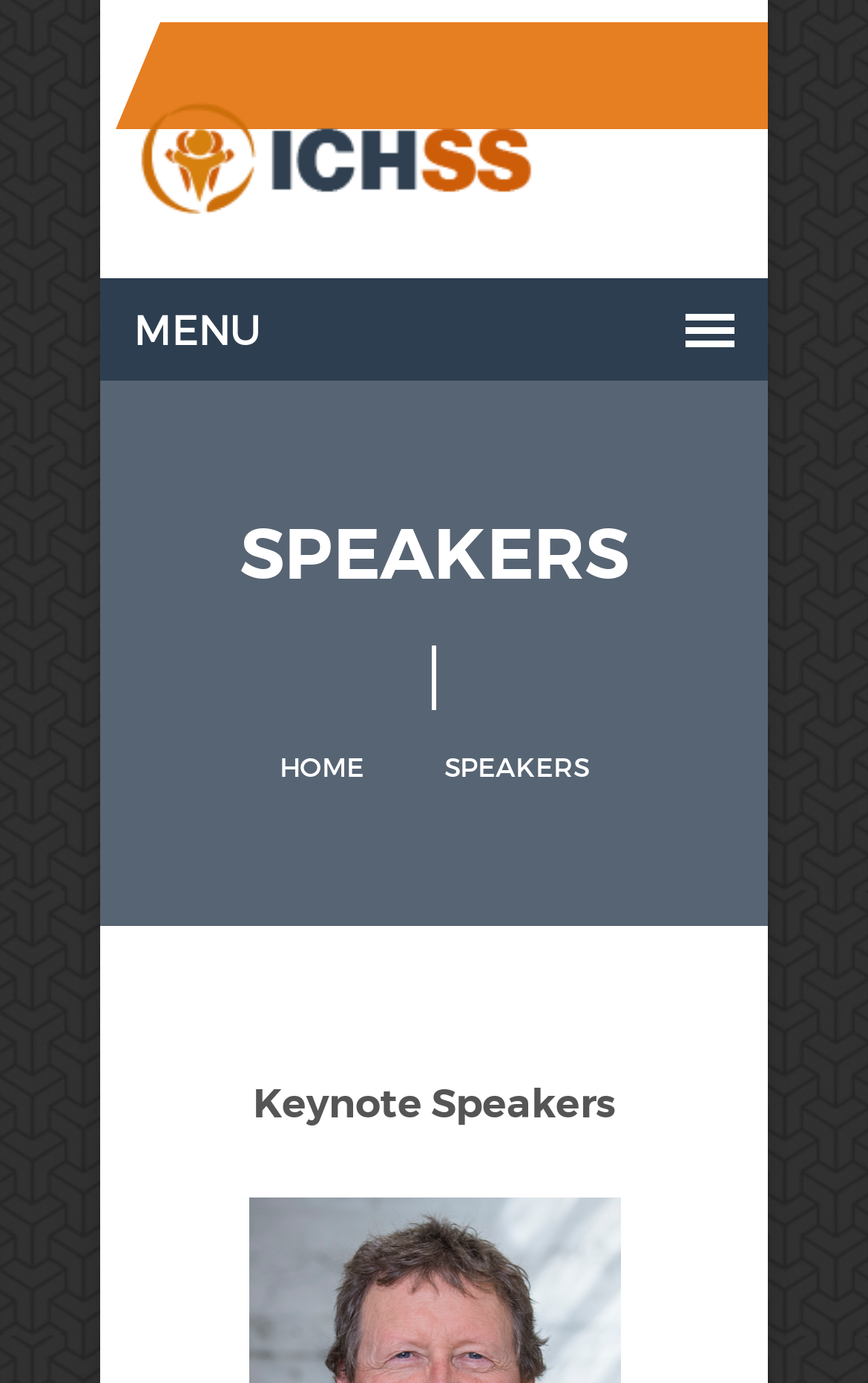Write an elaborate caption that captures the essence of the webpage.

The webpage is titled "ICHSS 2025" and appears to be related to an educational conference or event. At the top-left corner, there is a link and an image, both labeled "EDUCAT", which suggests a logo or branding element. 

To the right of the EDUCAT link and image, there is another link with no text description. Below the EDUCAT element, there is a heading titled "SPEAKERS" that spans across the top section of the page. 

Further down, there is a link labeled "HOME" positioned slightly to the right of the center. Below the "SPEAKERS" heading, there is another heading titled "Keynote Speakers" that occupies a significant portion of the page. 

At the bottom of the page, there is a small, non-descriptive text element containing a single whitespace character. Overall, the webpage appears to be a simple, text-heavy layout with a few key elements and minimal graphics.